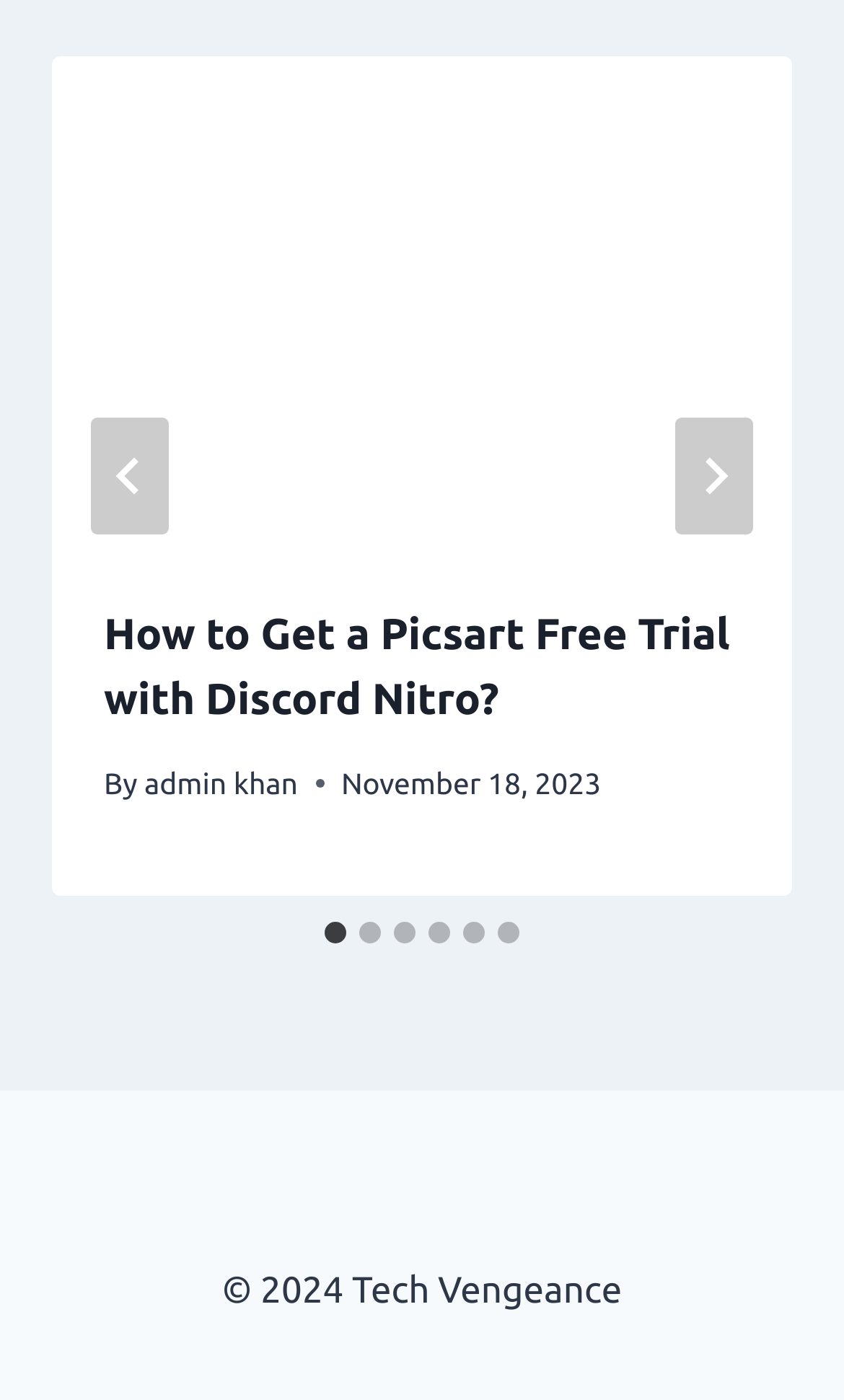Please answer the following question using a single word or phrase: 
How many slides are there in total?

6